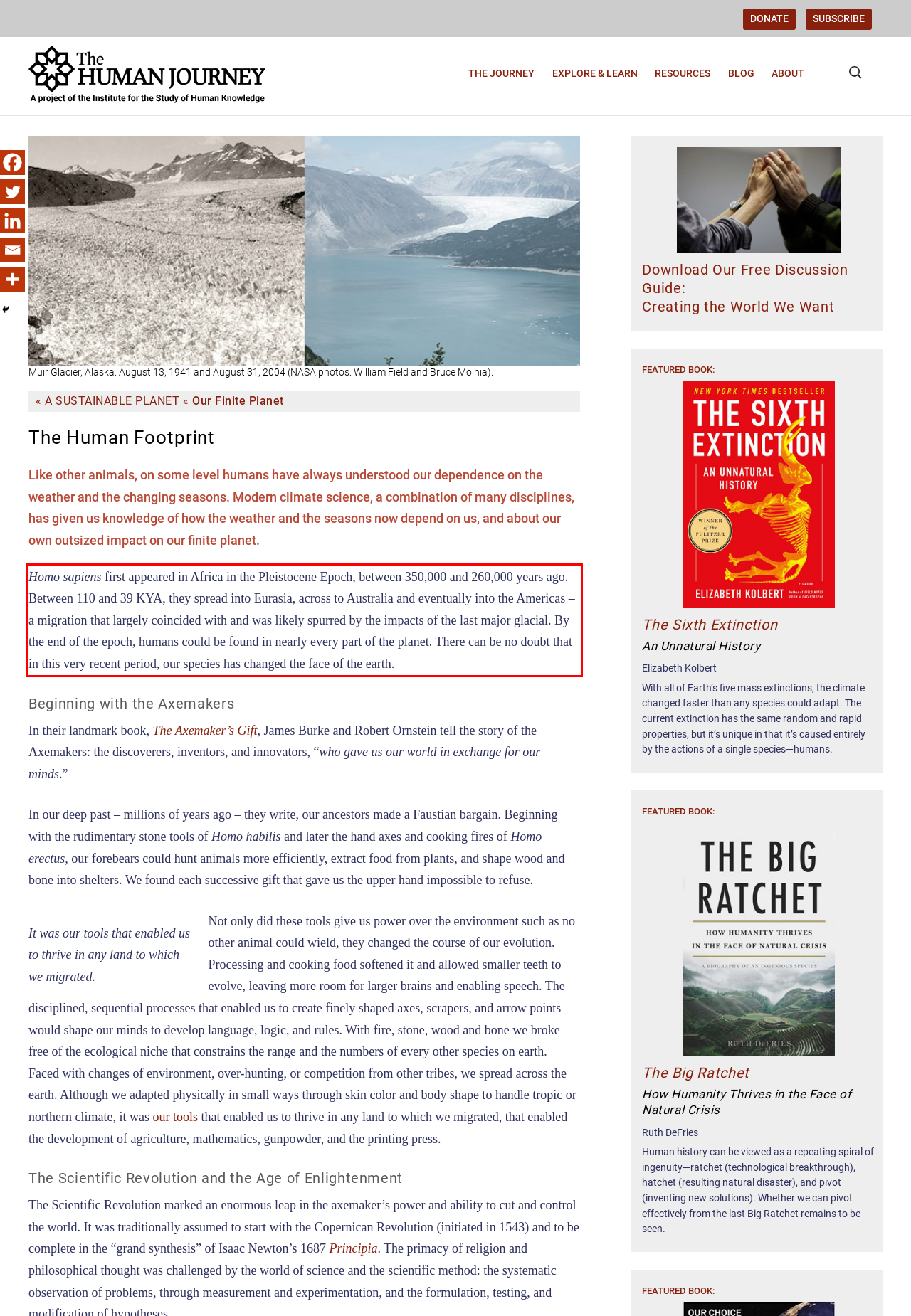Your task is to recognize and extract the text content from the UI element enclosed in the red bounding box on the webpage screenshot.

Homo sapiens first appeared in Africa in the Pleistocene Epoch, between 350,000 and 260,000 years ago. Between 110 and 39 KYA, they spread into Eurasia, across to Australia and eventually into the Americas – a migration that largely coincided with and was likely spurred by the impacts of the last major glacial. By the end of the epoch, humans could be found in nearly every part of the planet. There can be no doubt that in this very recent period, our species has changed the face of the earth.